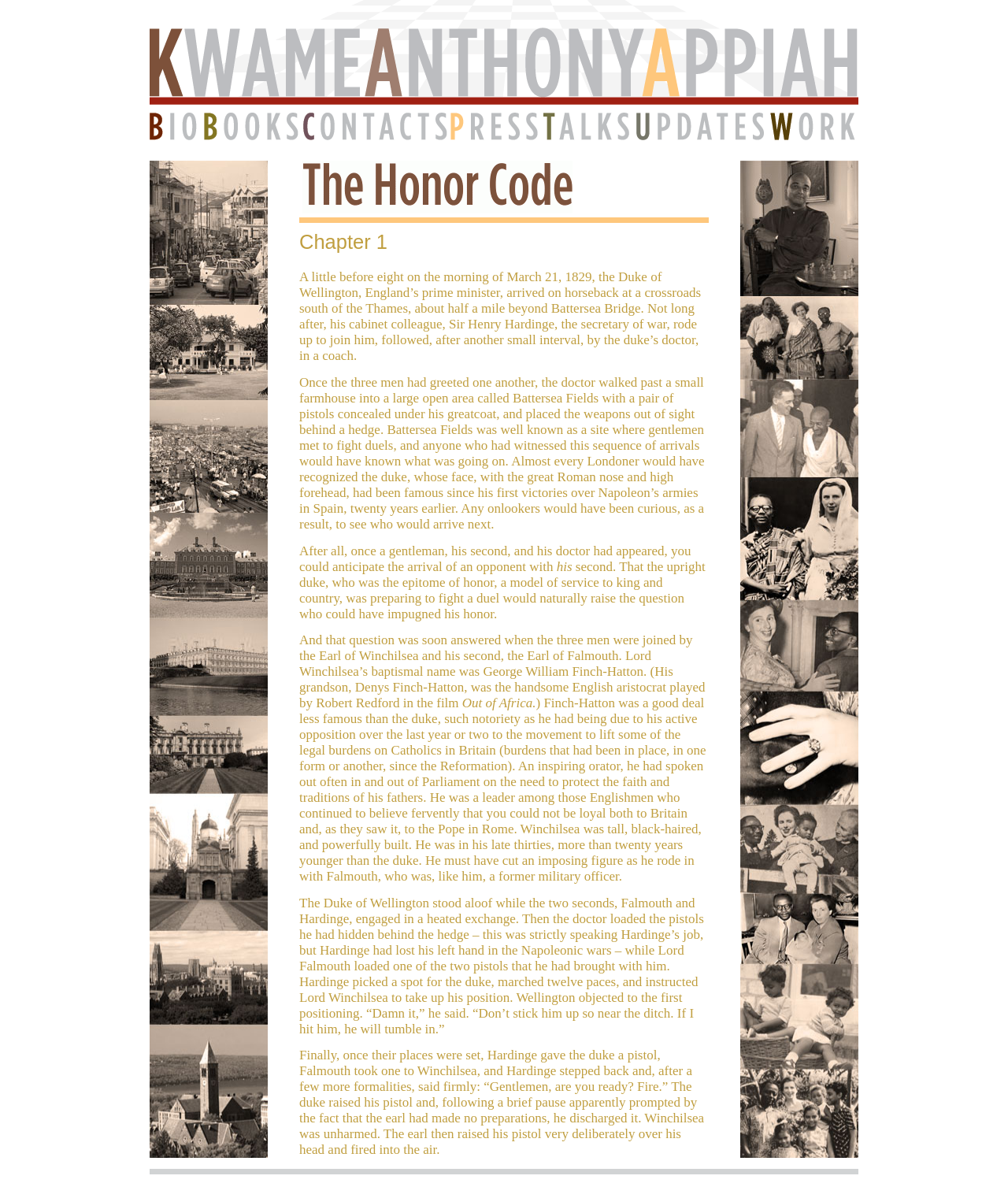What is the name of the prime minister mentioned in the text?
Answer the question with just one word or phrase using the image.

Duke of Wellington